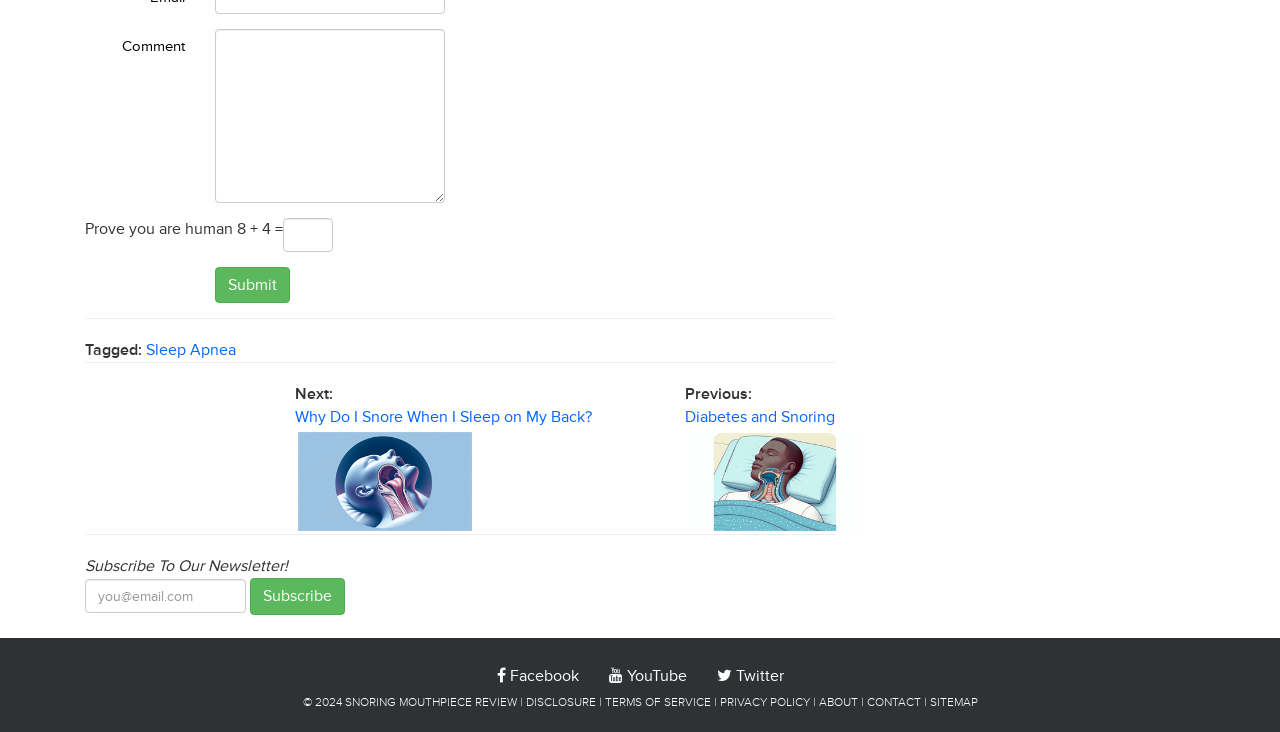Please study the image and answer the question comprehensively:
What is the topic of the current page?

The webpage has links and text related to snoring, such as 'Why Do I Snore When I Sleep on My Back?' and 'Diabetes and Snoring', indicating that the topic of the current page is snoring.